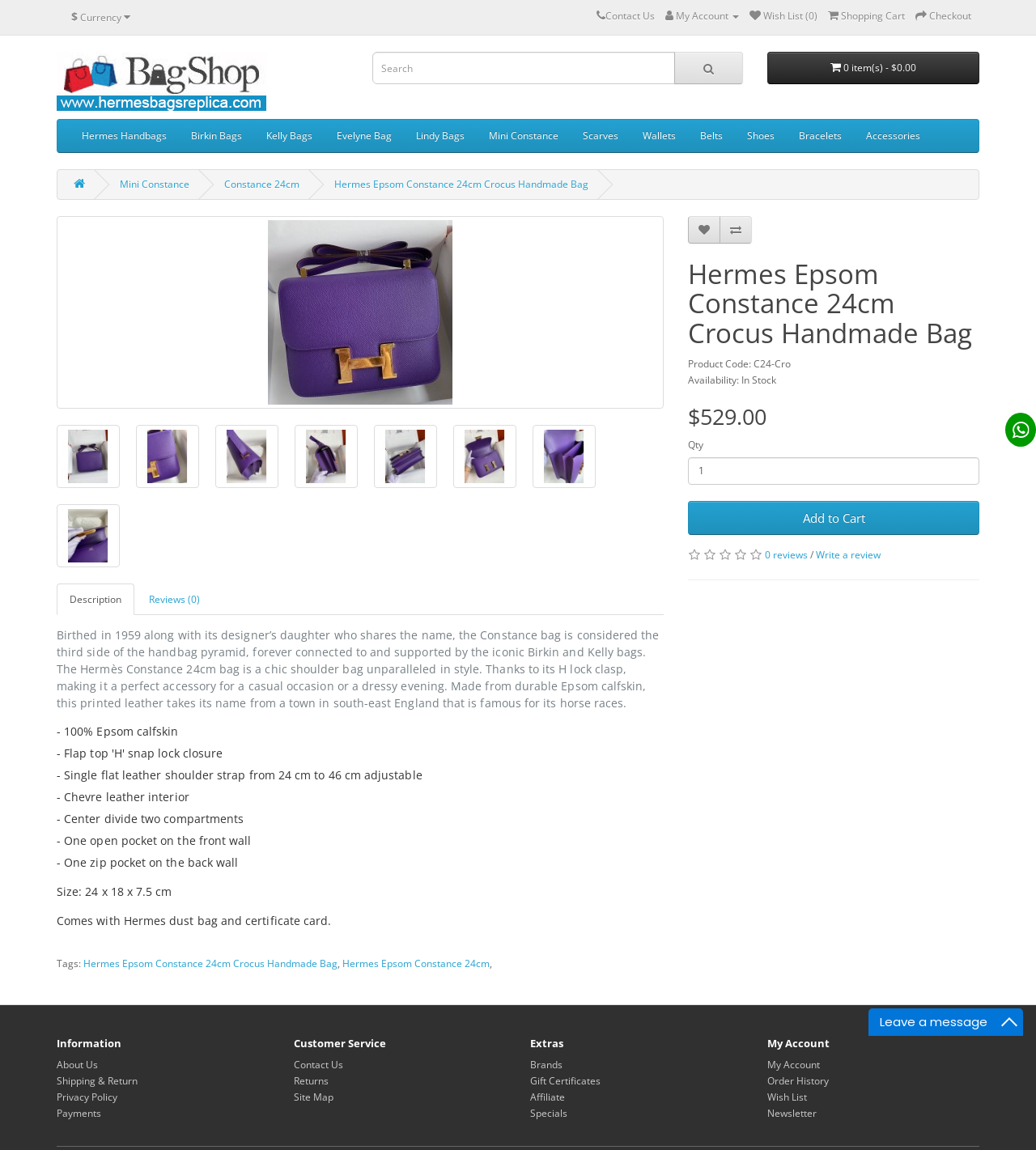Give a one-word or one-phrase response to the question: 
What is the price of the bag?

$529.00